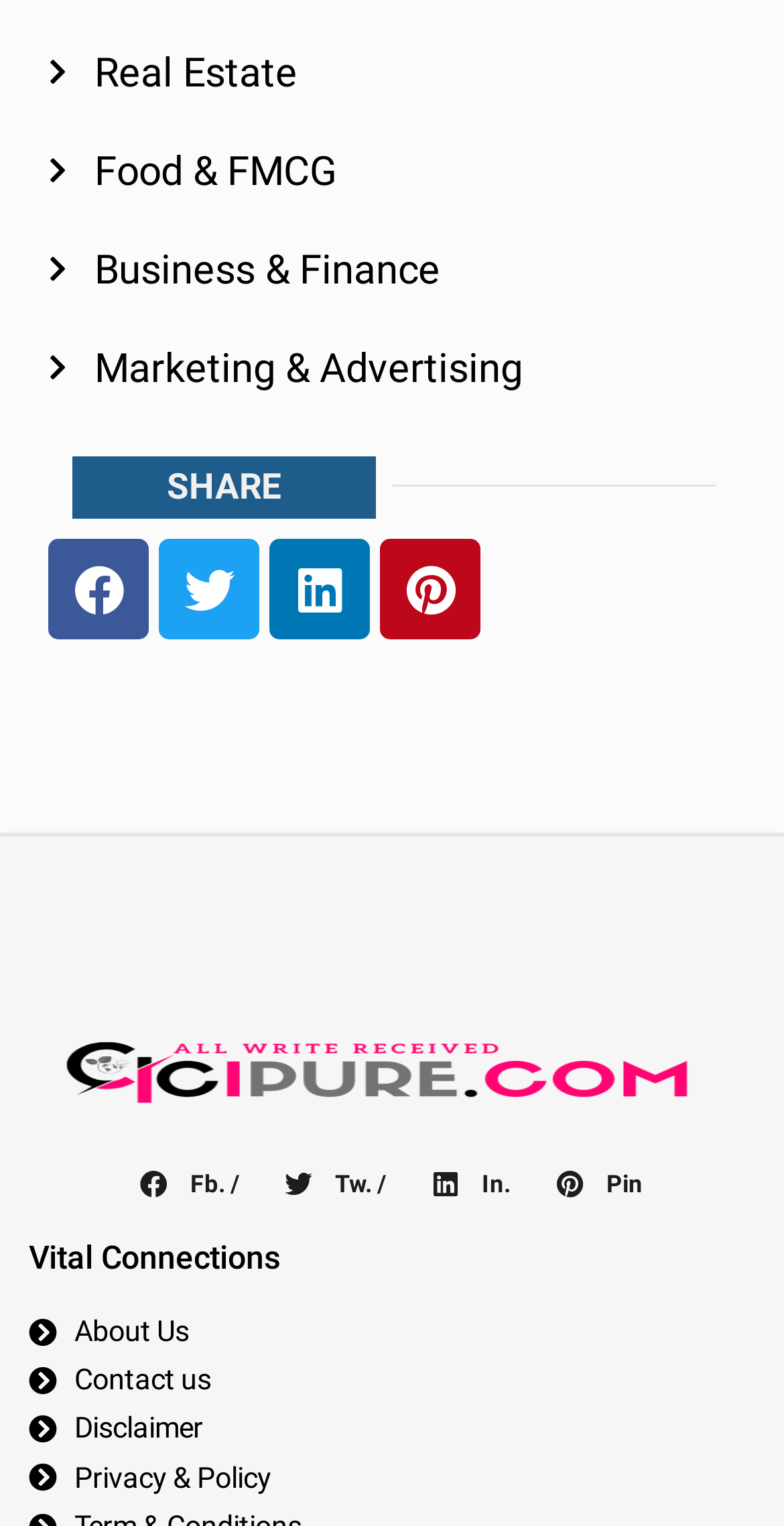How many links are there at the bottom of the webpage?
Provide a short answer using one word or a brief phrase based on the image.

4